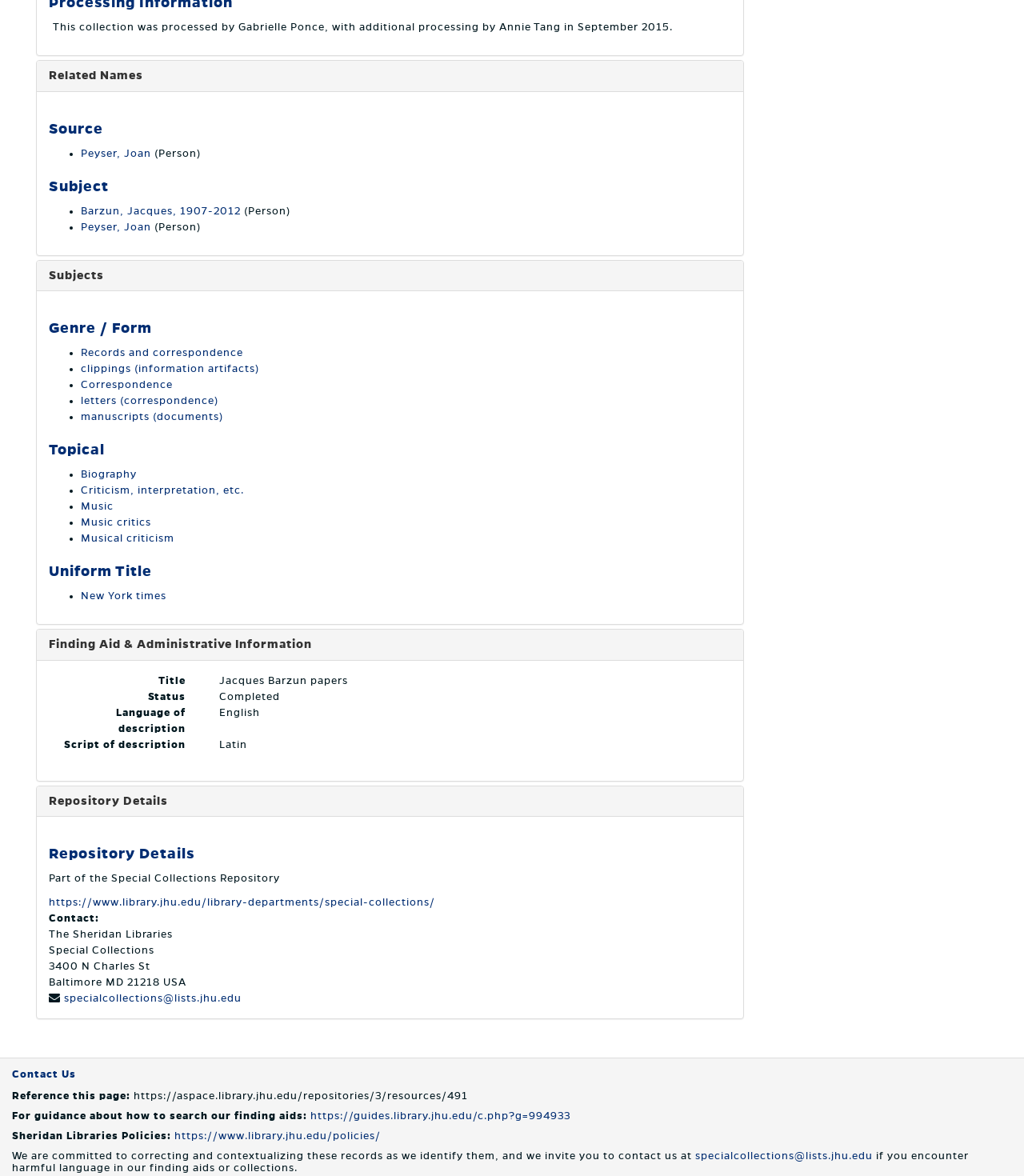Locate the bounding box coordinates of the segment that needs to be clicked to meet this instruction: "Contact the repository".

[0.062, 0.845, 0.236, 0.854]